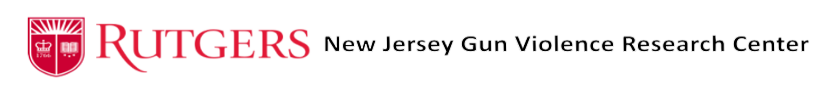Construct a detailed narrative about the image.

The image features the logo of the Rutgers New Jersey Gun Violence Research Center, prominently displaying the university's seal on the left side. The word "RUTGERS" is presented in bold red lettering, symbolizing the institution’s commitment and prominence in the field of research. Next to the logo, the center's name, "New Jersey Gun Violence Research Center," is presented in a clean, modern font, emphasizing its focus on addressing issues related to gun violence within the state of New Jersey. This visual representation underscores the center's role in facilitating research and advancing knowledge to mitigate gun-related issues.